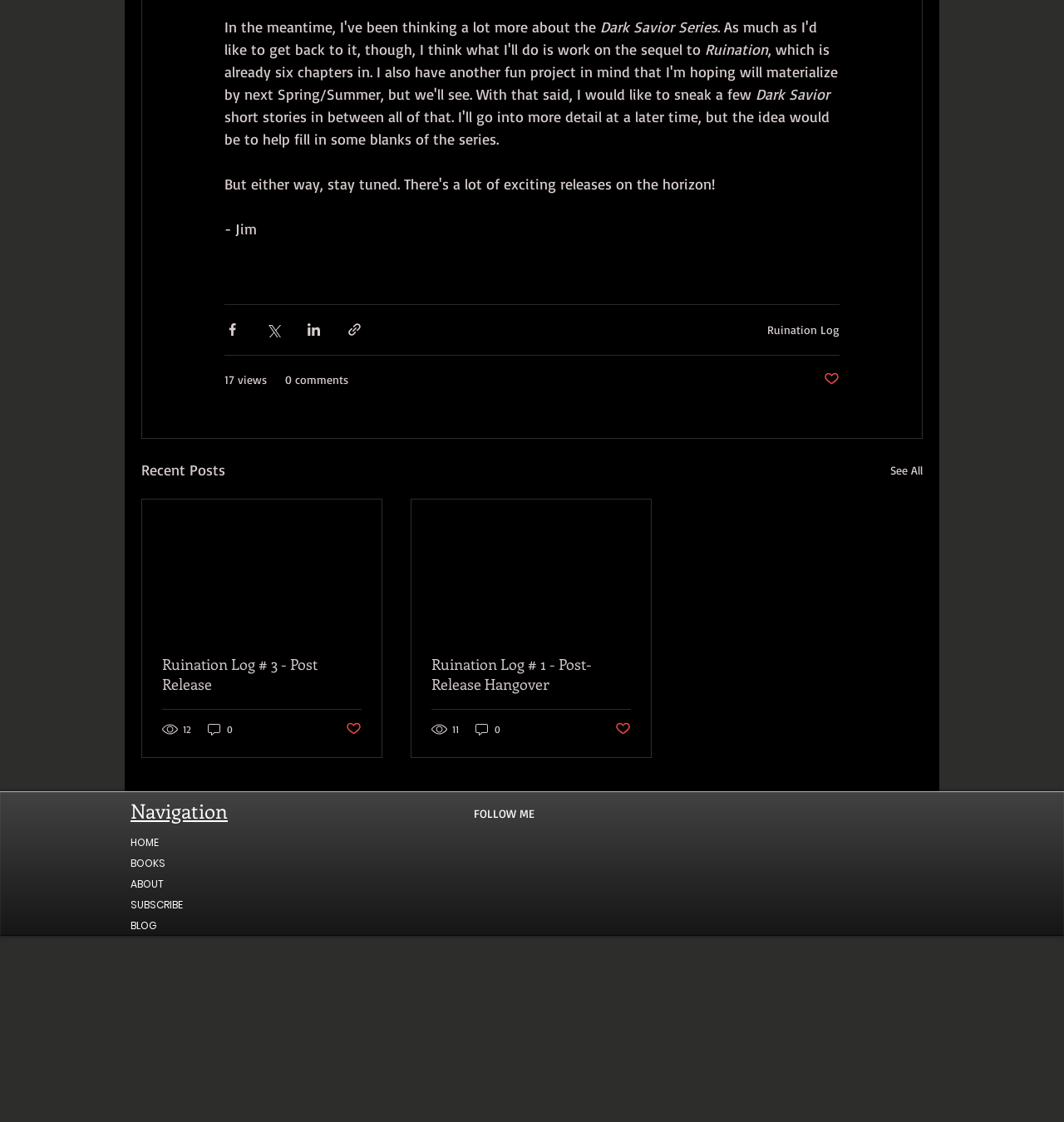Can you identify the bounding box coordinates of the clickable region needed to carry out this instruction: 'See All recent posts'? The coordinates should be four float numbers within the range of 0 to 1, stated as [left, top, right, bottom].

[0.837, 0.408, 0.867, 0.429]